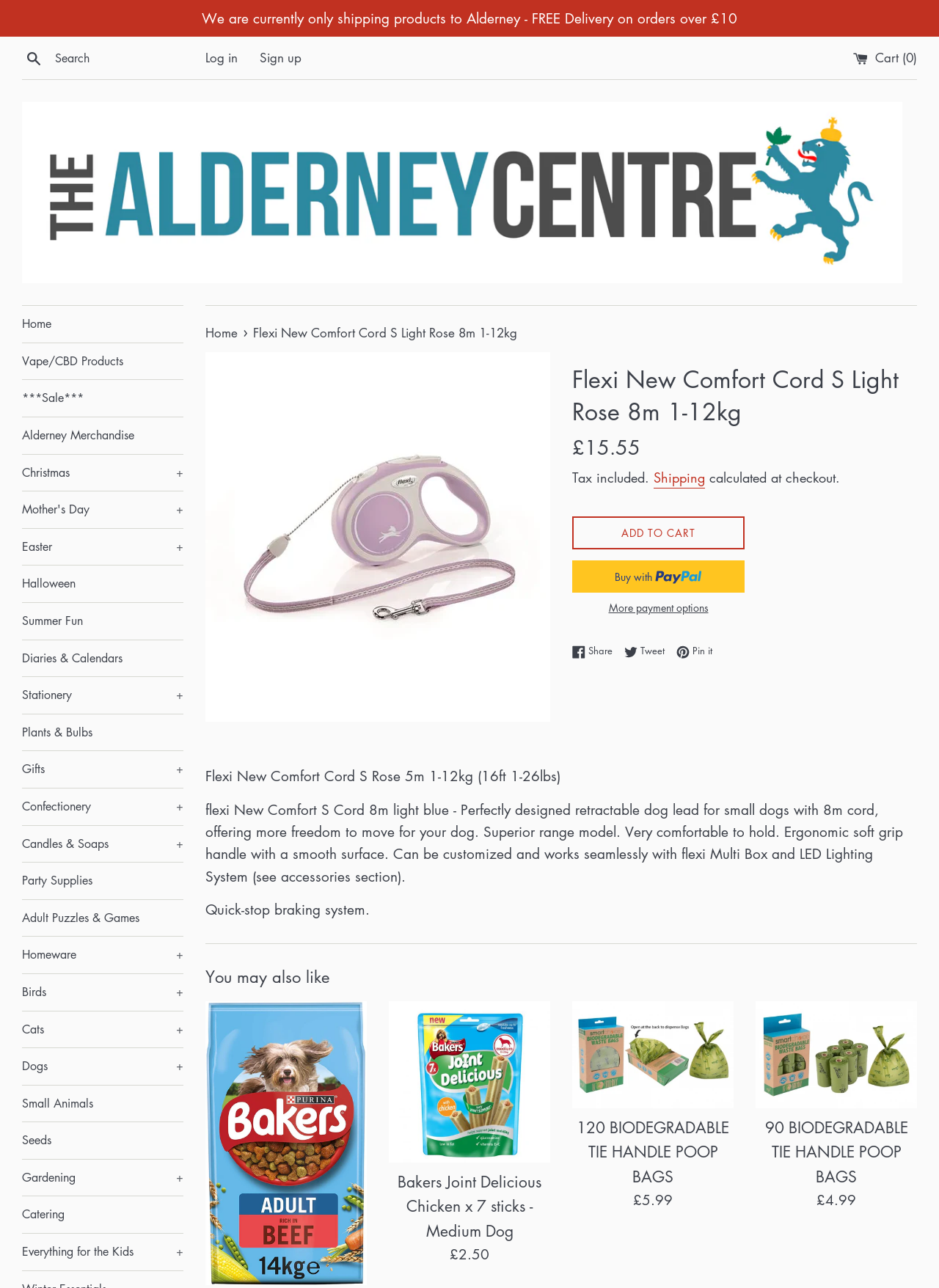Please identify the bounding box coordinates of the element's region that should be clicked to execute the following instruction: "Contact us". The bounding box coordinates must be four float numbers between 0 and 1, i.e., [left, top, right, bottom].

None